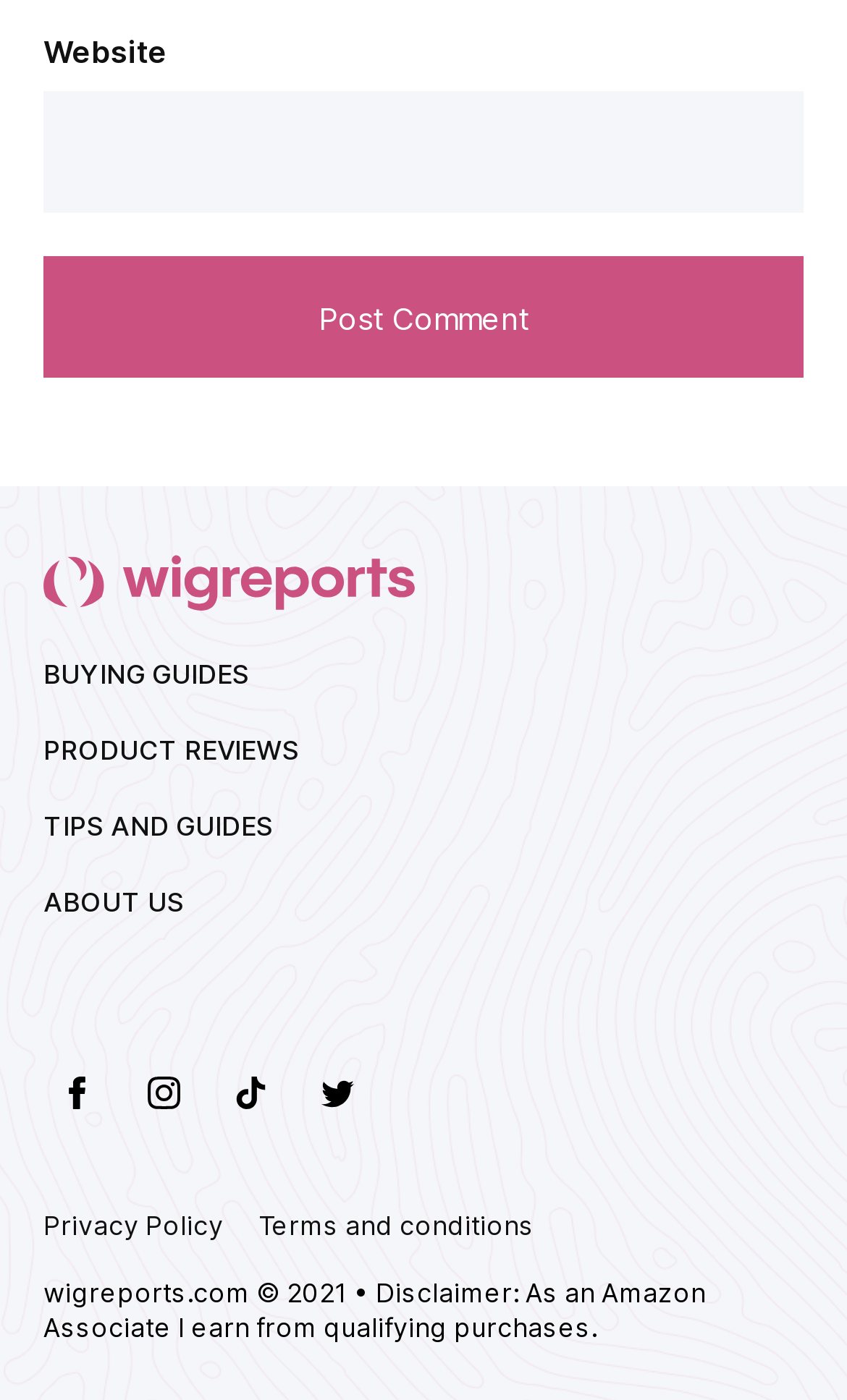What are the social media platforms linked?
Look at the screenshot and respond with one word or a short phrase.

Facebook, Instagram, TikTok, Twitter